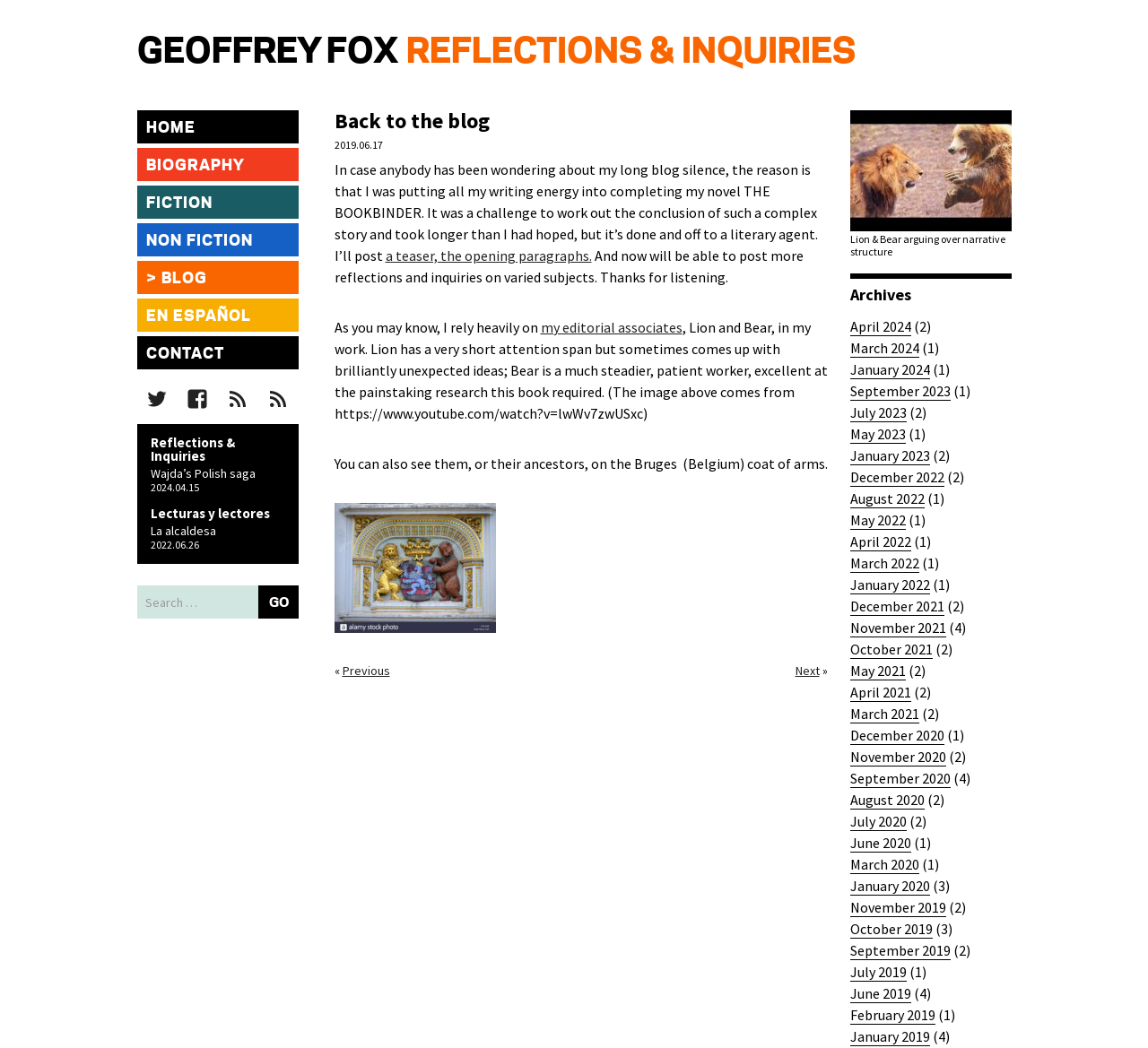Identify the main heading of the webpage and provide its text content.

Back to the blog